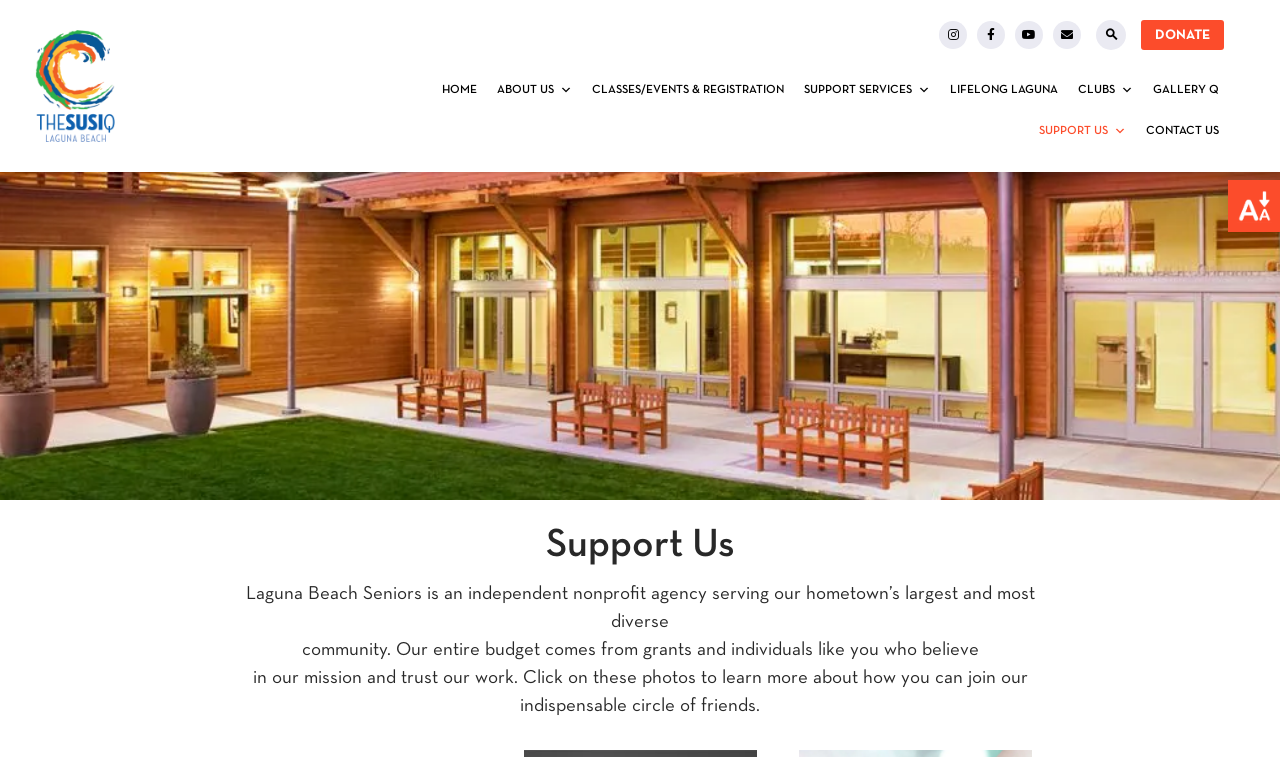What is the name of the nonprofit agency?
Provide a well-explained and detailed answer to the question.

The name of the nonprofit agency can be found in the link 'Laguna Beach Seniors' at the top left corner of the webpage, which is also the logo of the organization.